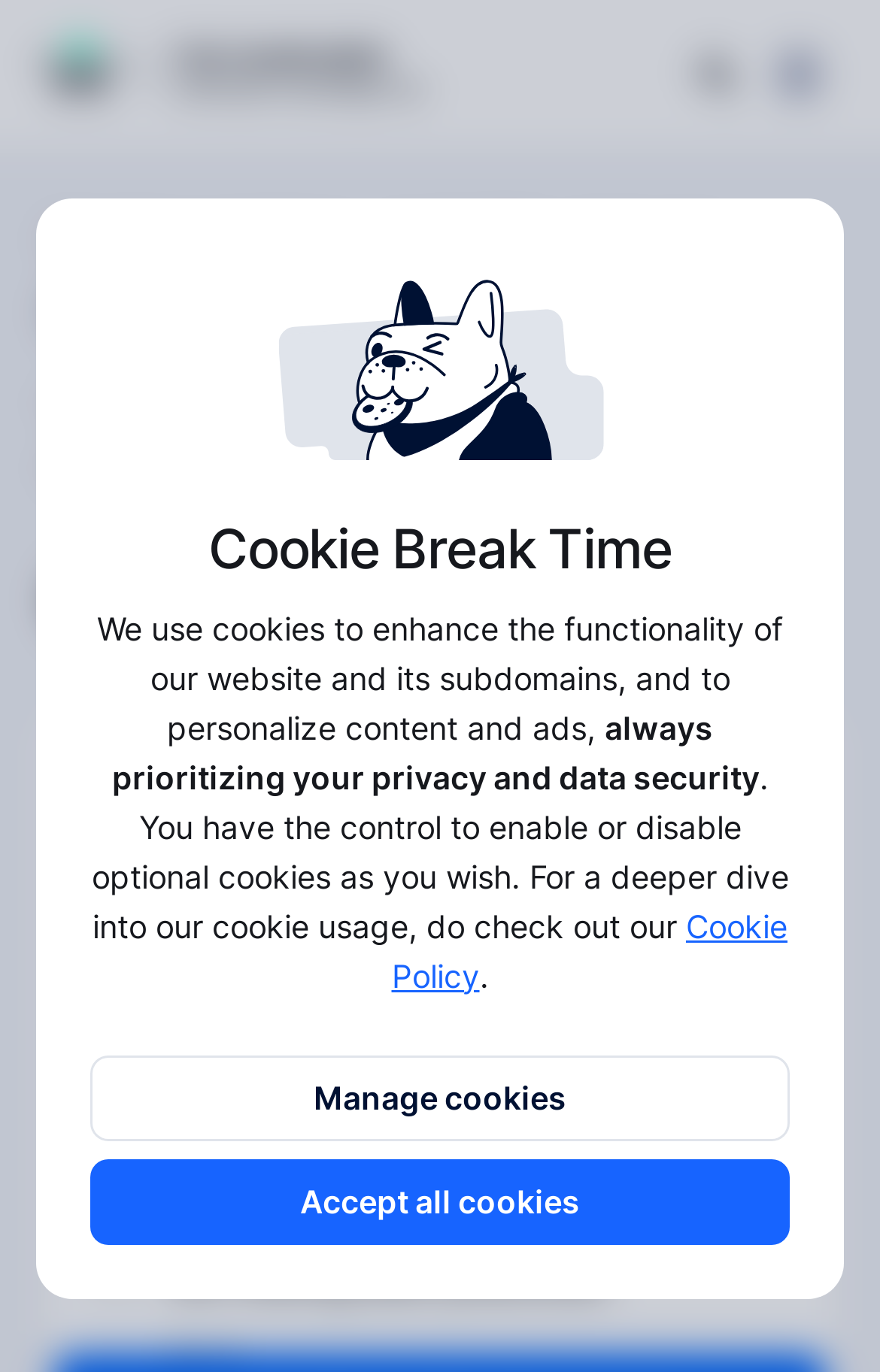Please identify the coordinates of the bounding box that should be clicked to fulfill this instruction: "Read the article about de-risking explained".

[0.062, 0.19, 0.938, 0.27]